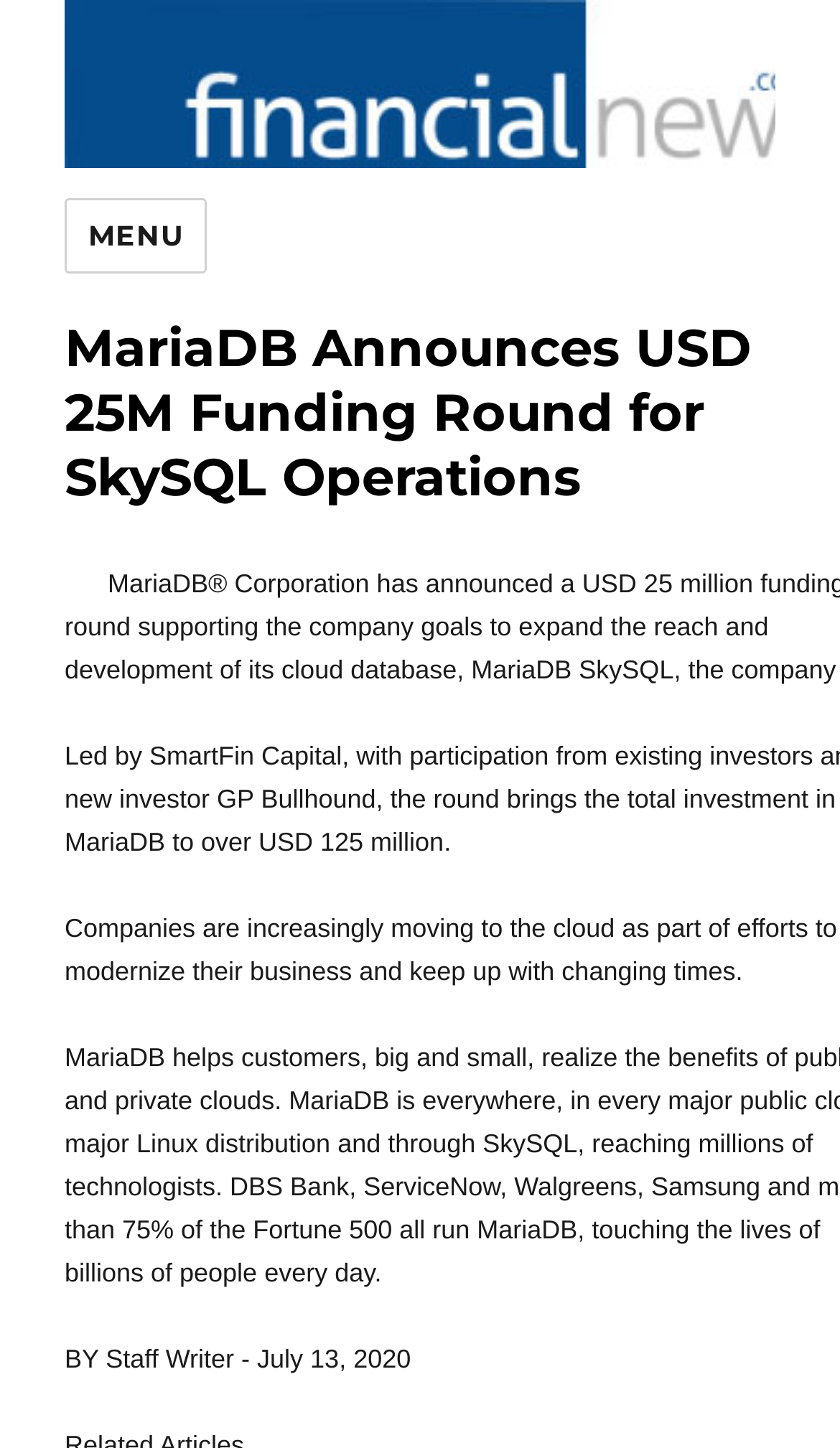Is the menu button expanded?
Please use the image to deliver a detailed and complete answer.

I found the menu button and its state by looking at the button element, which has the text 'MENU' and is not expanded.